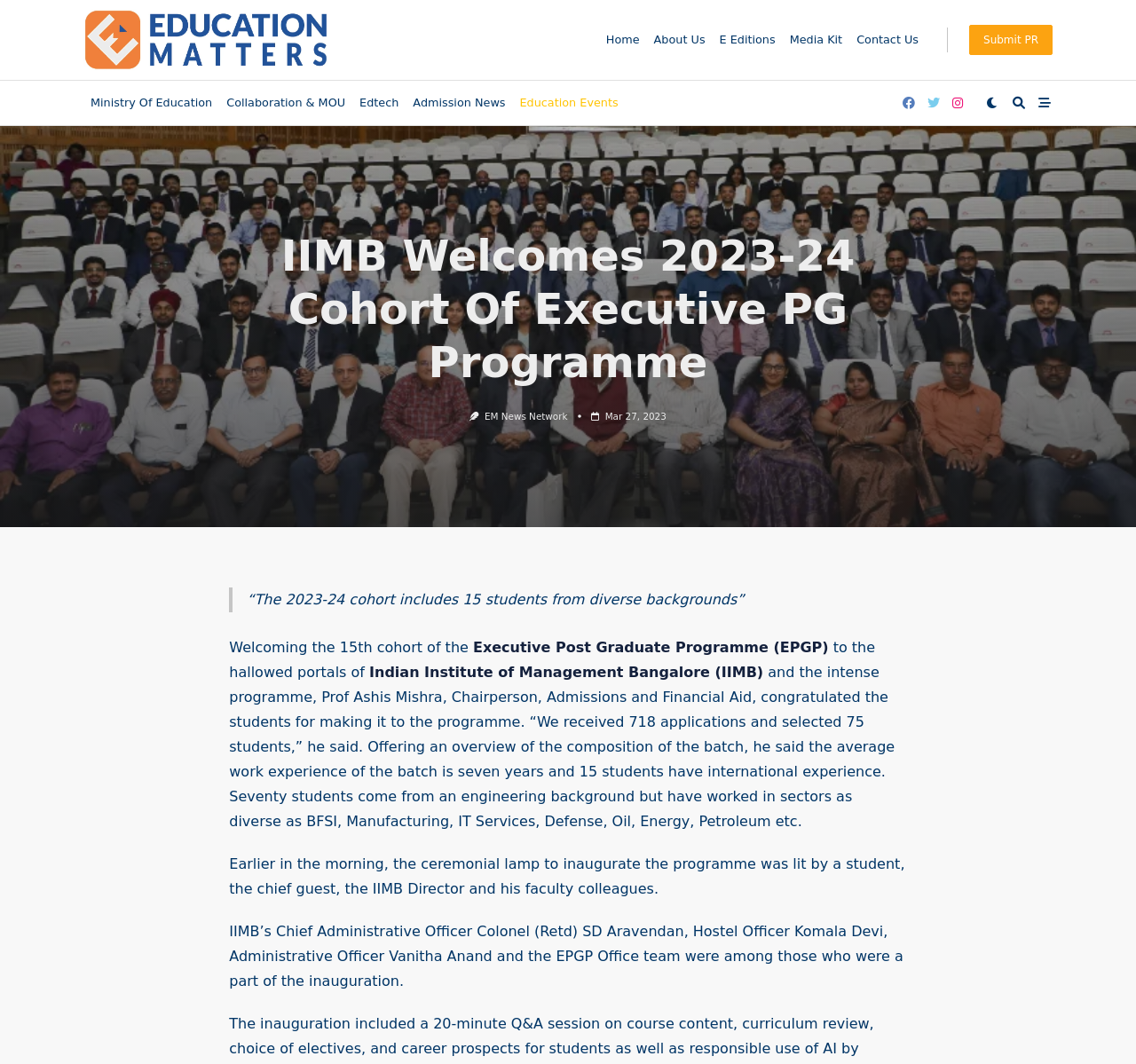Respond with a single word or phrase to the following question: What is the average work experience of the batch?

seven years